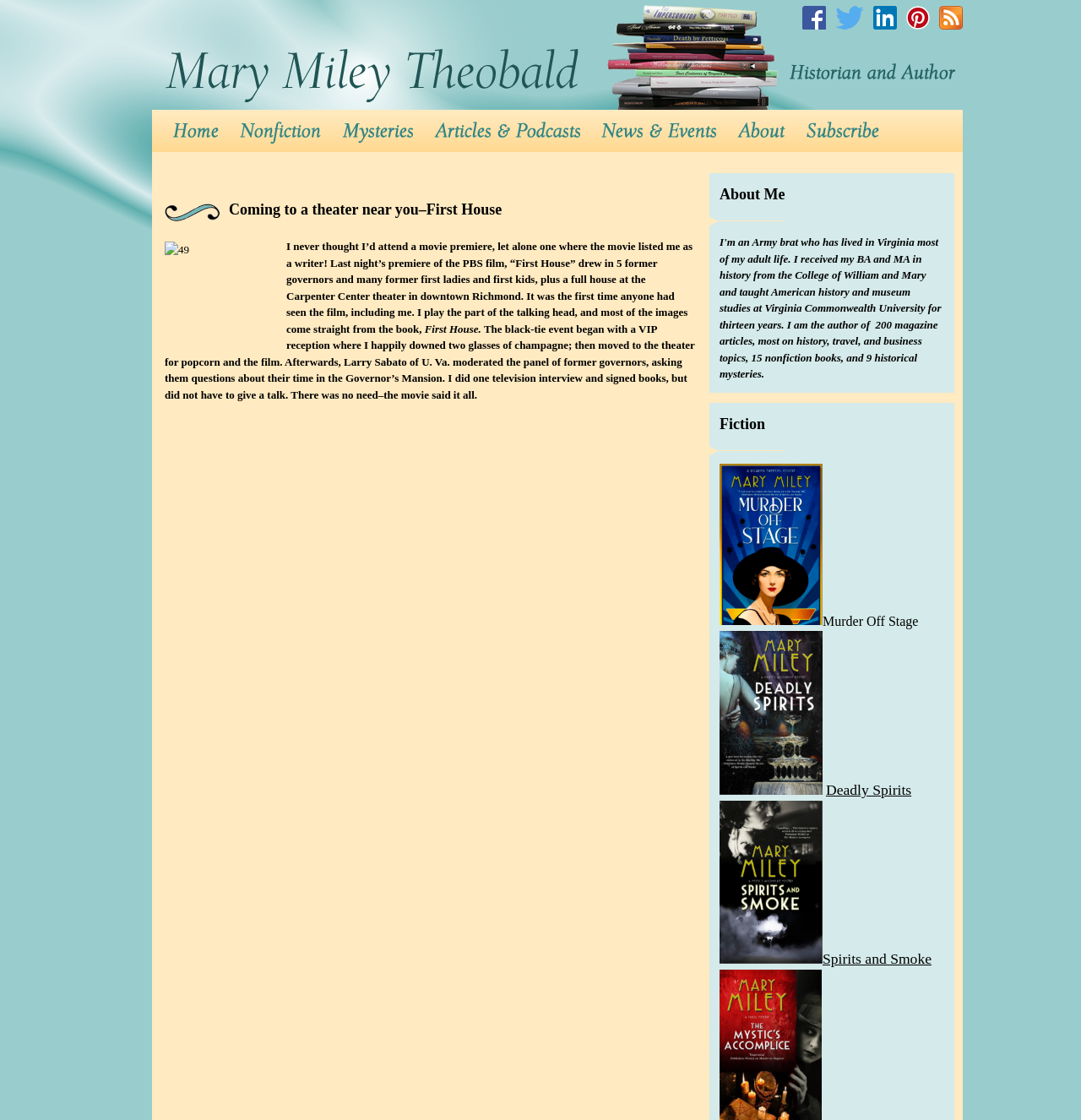What is the title of the PBS film mentioned in the article?
Provide a concise answer using a single word or phrase based on the image.

First House